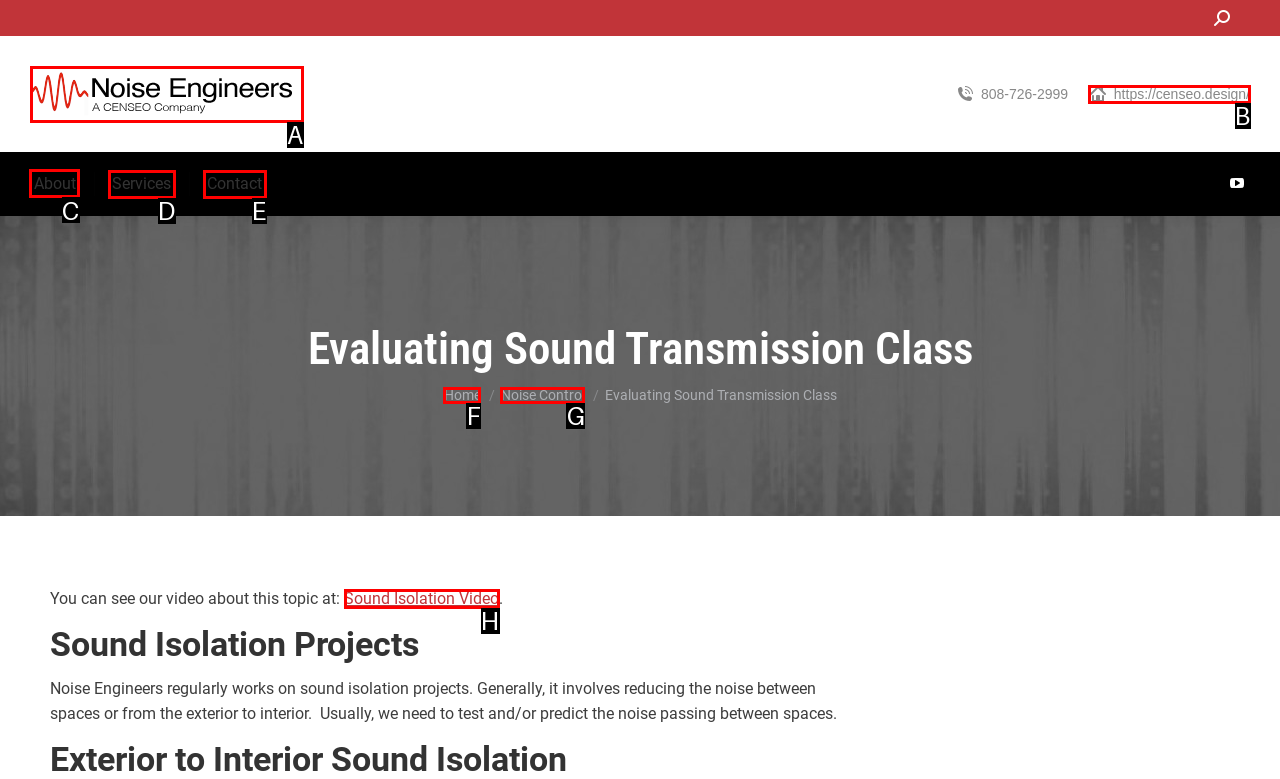Choose the letter that corresponds to the correct button to accomplish the task: go to About page
Reply with the letter of the correct selection only.

C